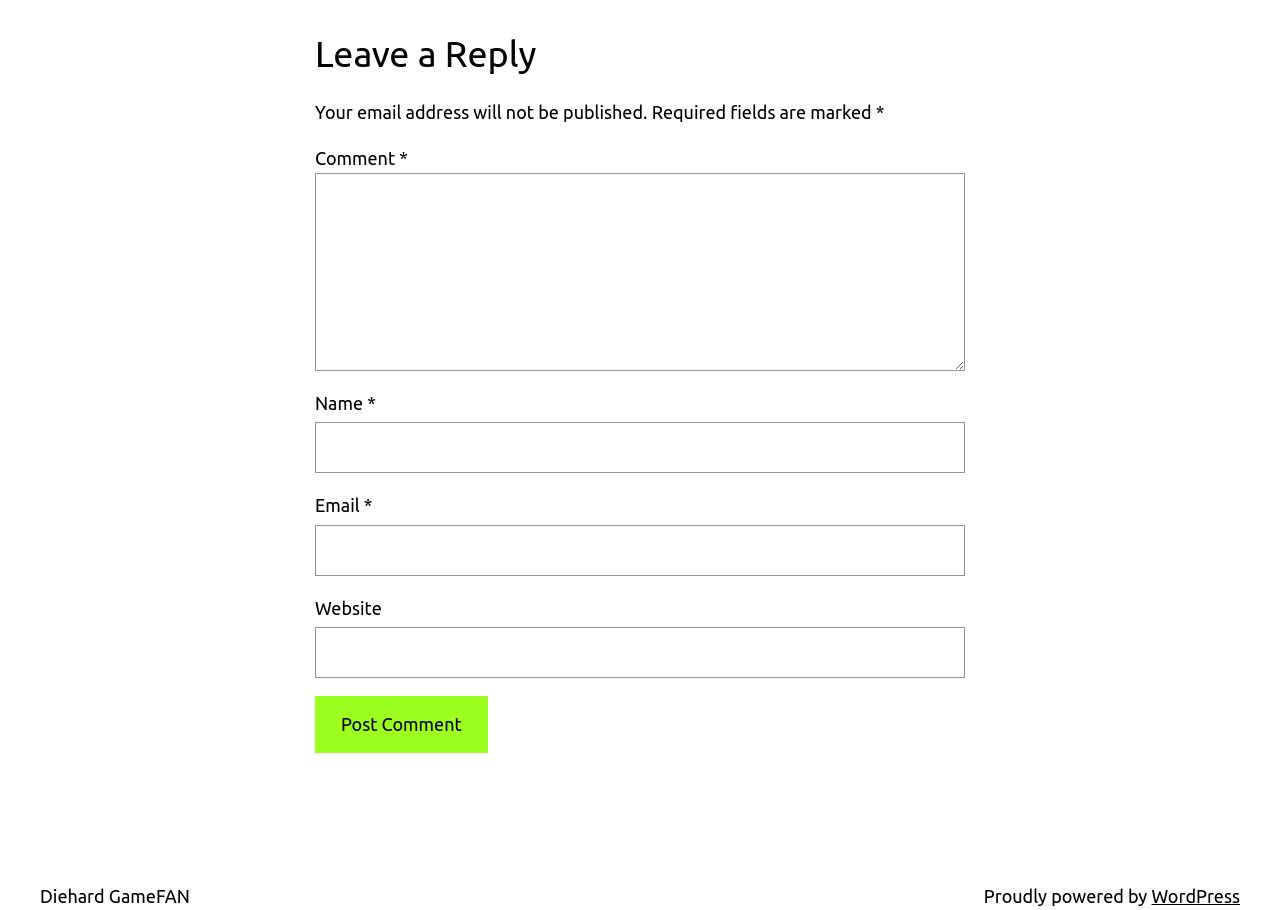What is the purpose of the 'Email' field?
Based on the visual content, answer with a single word or a brief phrase.

To receive notifications